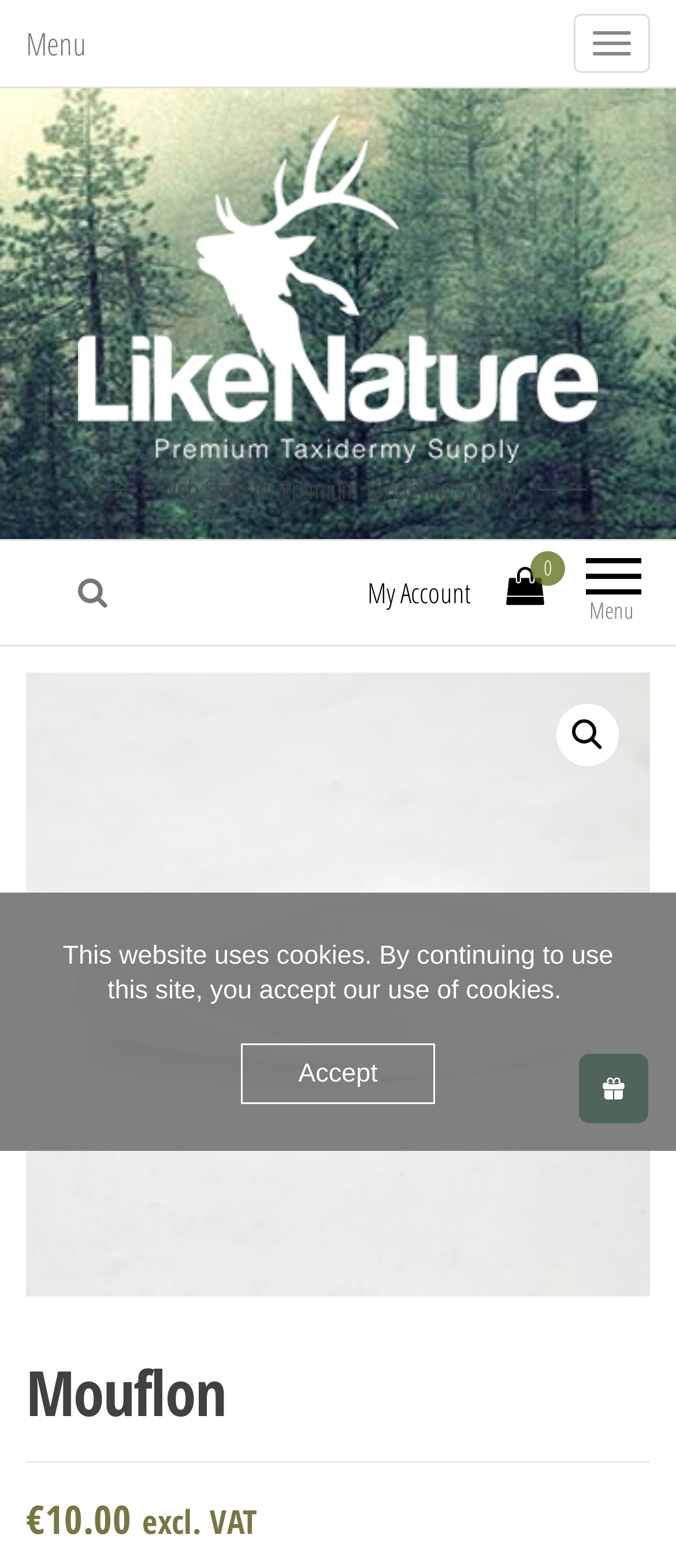Is there a navigation menu on the webpage?
Offer a detailed and full explanation in response to the question.

The presence of a navigation menu can be inferred by the button element with the text 'Toggle navigation' and the StaticText element with the text 'Menu' which are located at the top of the webpage.